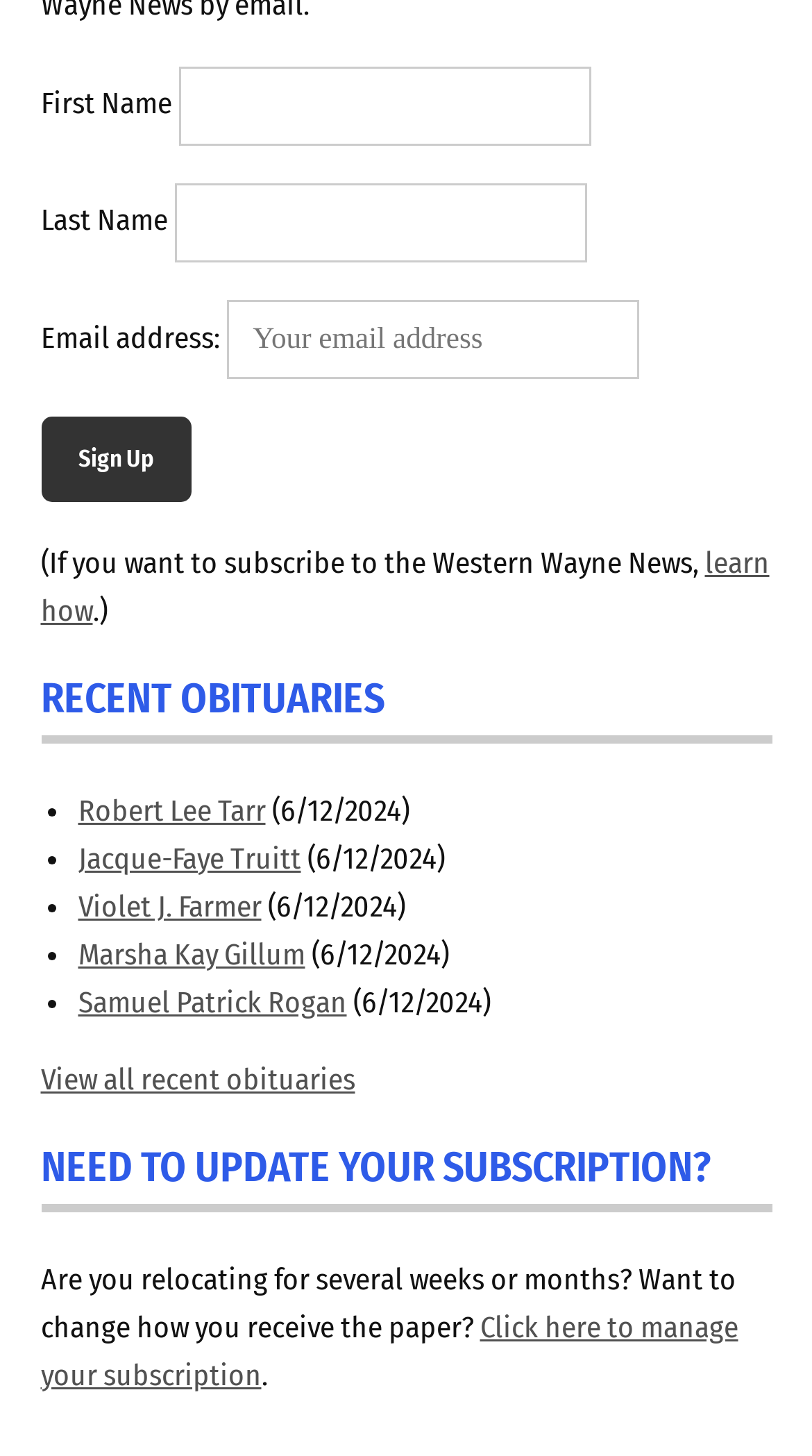Please identify the bounding box coordinates for the region that you need to click to follow this instruction: "Enter last name".

[0.214, 0.126, 0.724, 0.18]